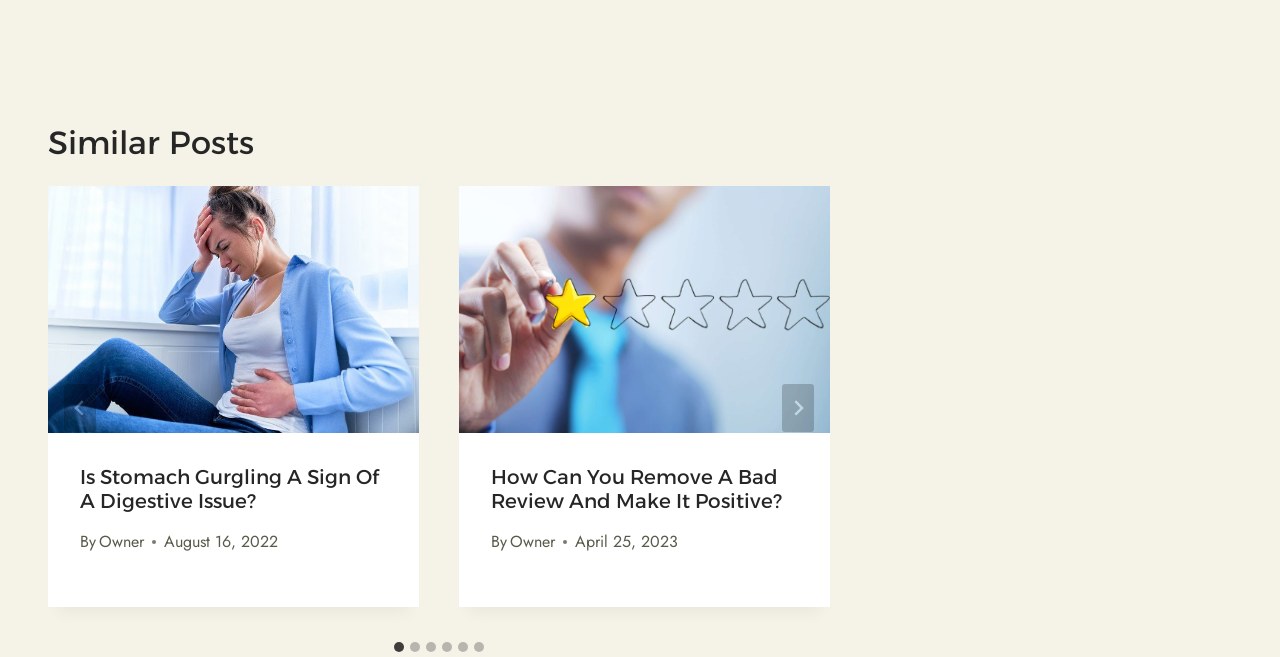Reply to the question with a brief word or phrase: What is the title of the first post?

Is Stomach Gurgling a Sign of a Digestive Issue?